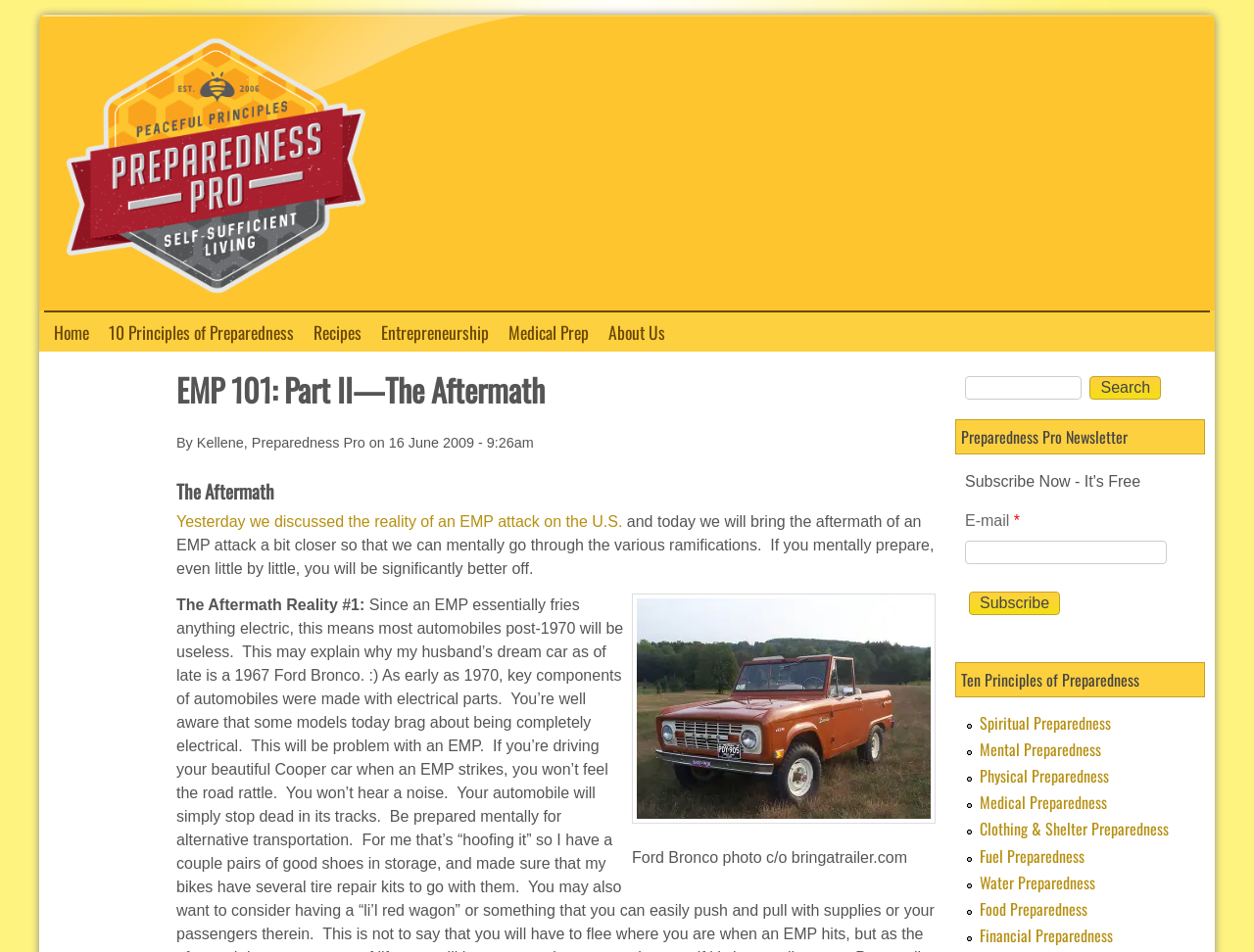Please identify the bounding box coordinates of the area that needs to be clicked to fulfill the following instruction: "Click on the 'Home' link."

[0.035, 0.335, 0.079, 0.362]